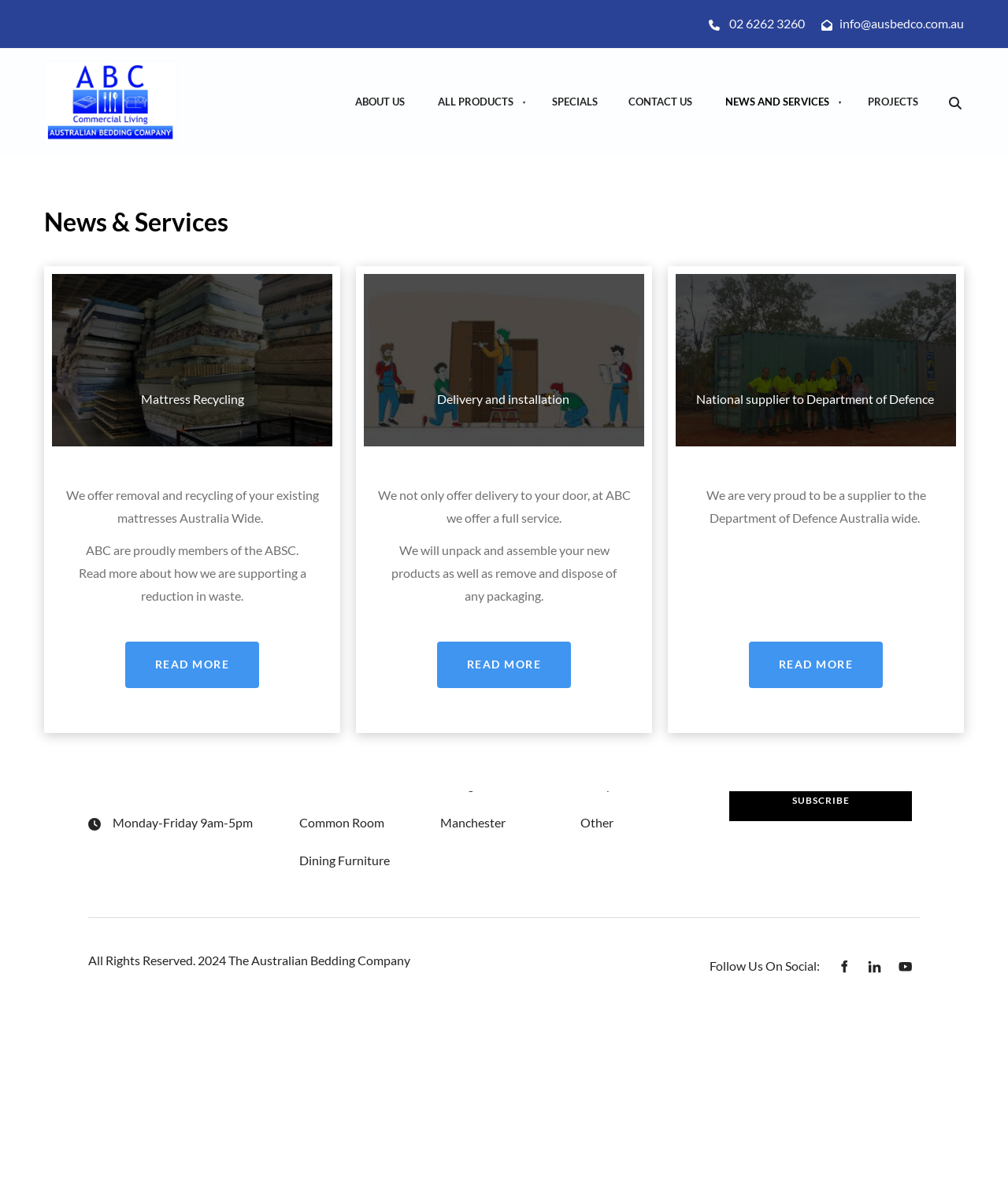Provide the bounding box coordinates of the HTML element described as: "02 6262 3260". The bounding box coordinates should be four float numbers between 0 and 1, i.e., [left, top, right, bottom].

[0.723, 0.013, 0.798, 0.026]